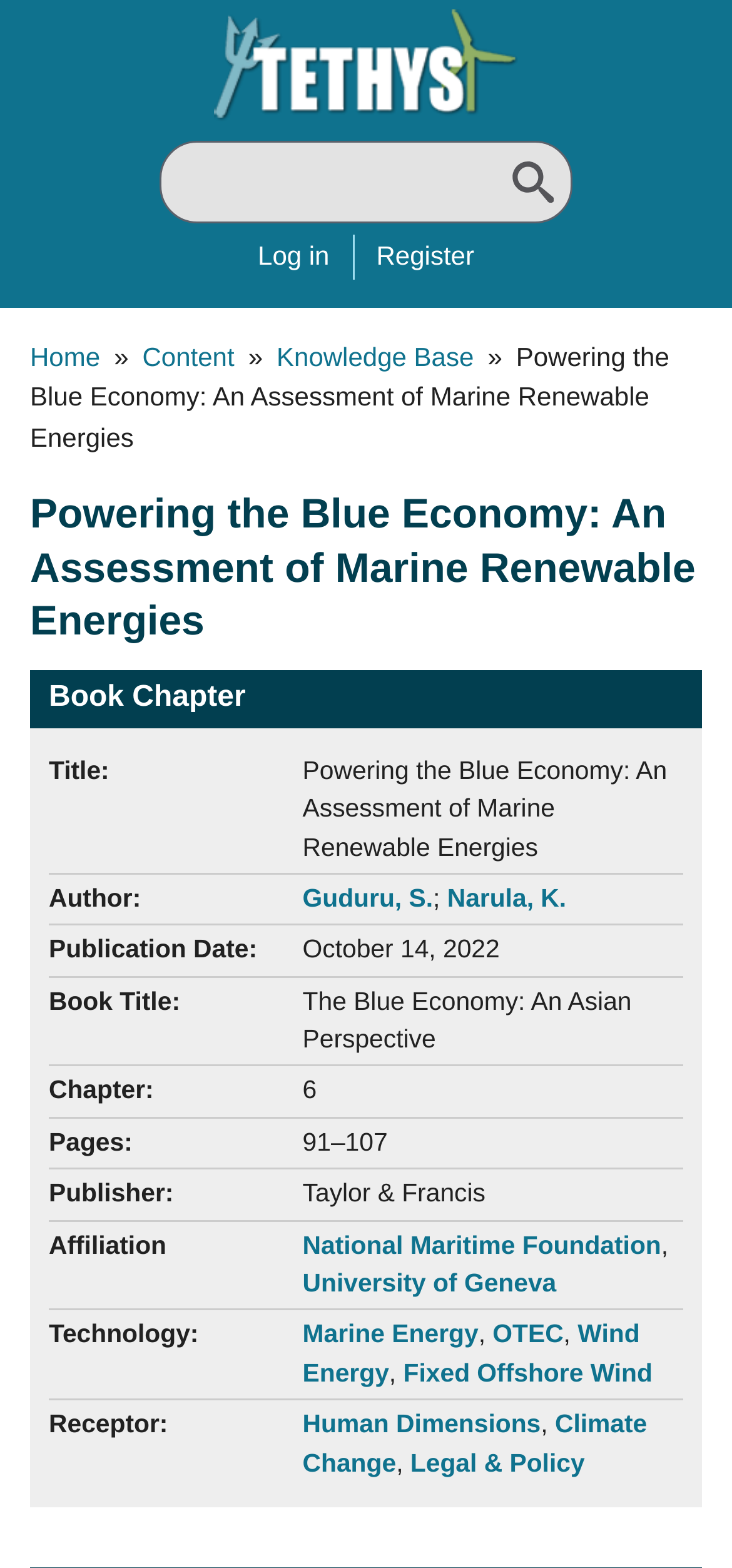Analyze and describe the webpage in a detailed narrative.

This webpage is focused on a specific book chapter titled "Powering the Blue Economy: An Assessment of Marine Renewable Energies" by authors Guduru, S. and Narula, K., published on October 14, 2022, as part of the book "The Blue Economy: An Asian Perspective" by Taylor & Francis.

At the top of the page, there is a "Skip to main content" link, followed by the Tethys logo, which is an image with a link to the Environmental Effects of Wind and Marine Renewable Energy. On the right side of the logo, there are "Log in" and "Register" links.

Below the logo, there is a navigation breadcrumb section with links to "Home", "Content", and "Knowledge Base". The main content area is divided into sections, with headings and static text describing the book chapter, including its title, authors, publication date, book title, chapter, pages, publisher, affiliation, technology, and receptor.

The technology section lists various types of marine energy, including Marine Energy, OTEC, Wind Energy, and Fixed Offshore Wind. The receptor section mentions Human Dimensions and Climate Change. There are also links to the authors' affiliations, National Maritime Foundation and University of Geneva.

Overall, the webpage provides detailed information about the book chapter, its authors, and its content, with a focus on marine renewable energies and their related consequences, including climate change.